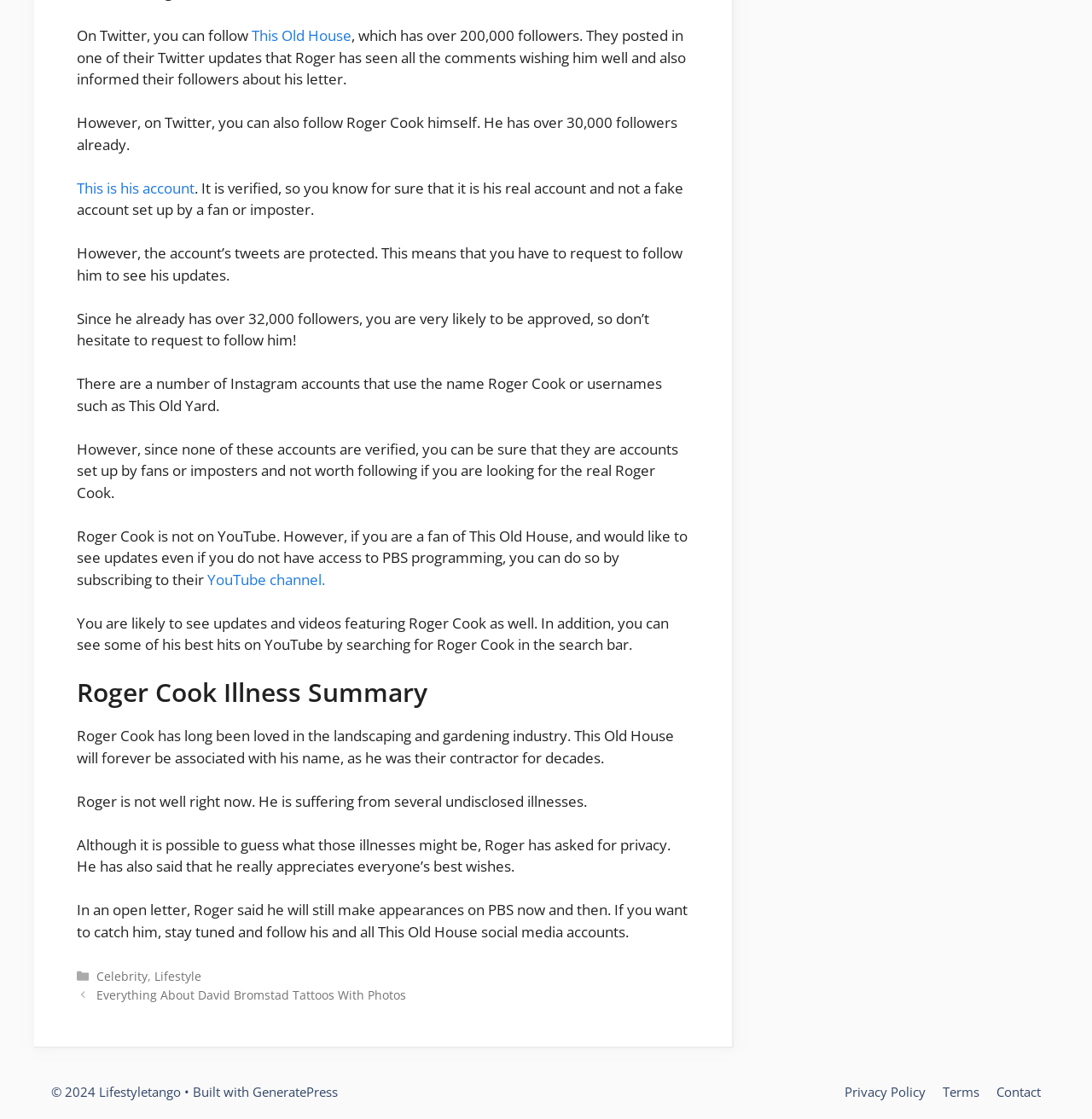Find the bounding box coordinates of the area to click in order to follow the instruction: "Read about David Bromstad's tattoos".

[0.088, 0.882, 0.372, 0.896]